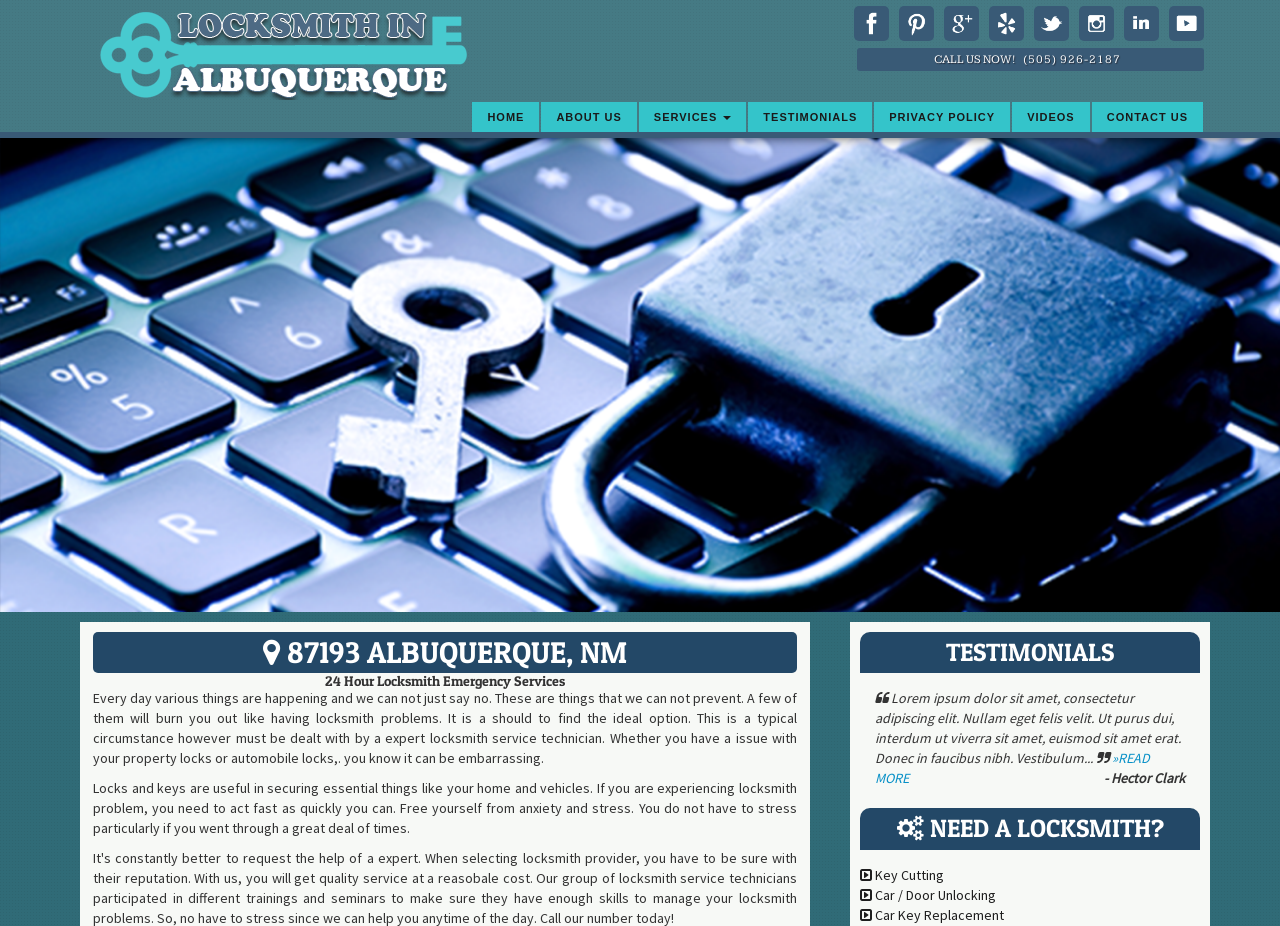What social media platforms are available for connection?
Please provide a full and detailed response to the question.

The social media platforms are listed as links at the top of the webpage, each with its corresponding icon, and are available for connection.